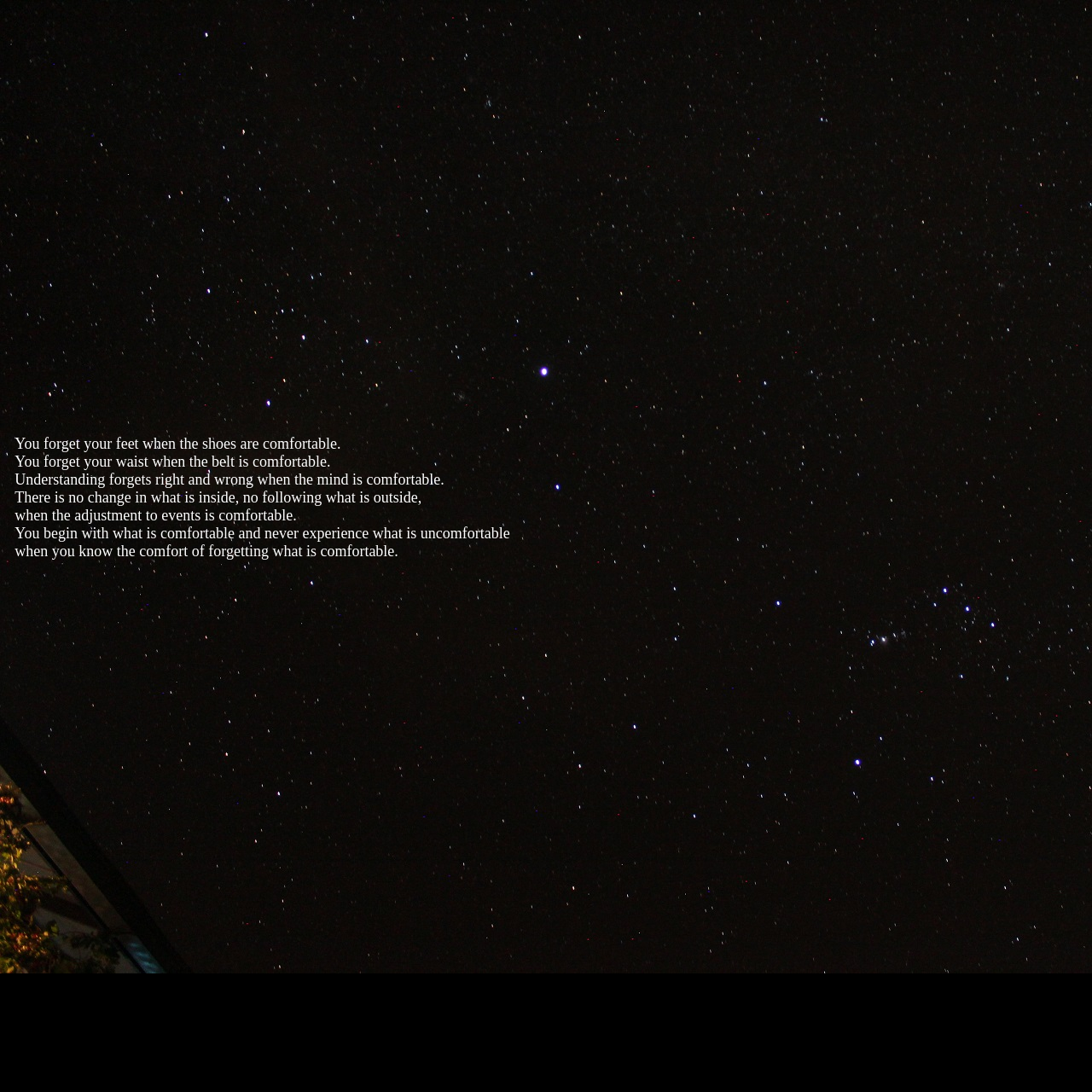Give a one-word or short phrase answer to this question: 
Is the quote centered on the page?

Yes